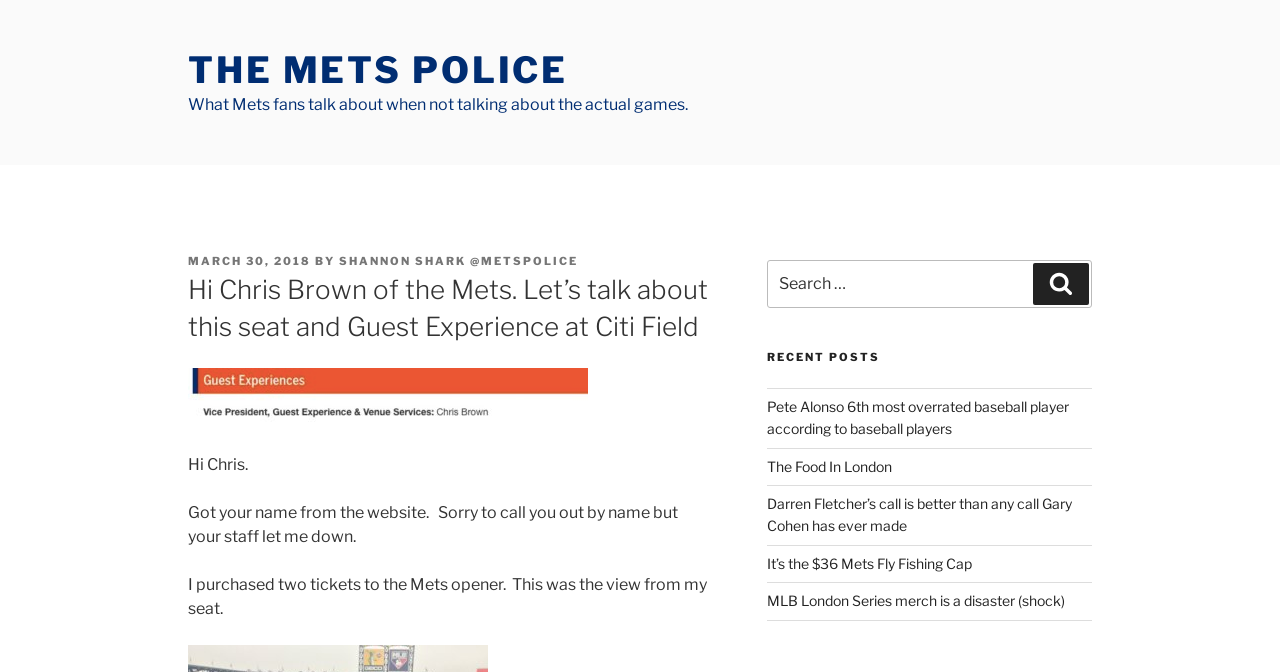Provide the bounding box coordinates of the UI element that matches the description: "Search".

[0.807, 0.391, 0.851, 0.454]